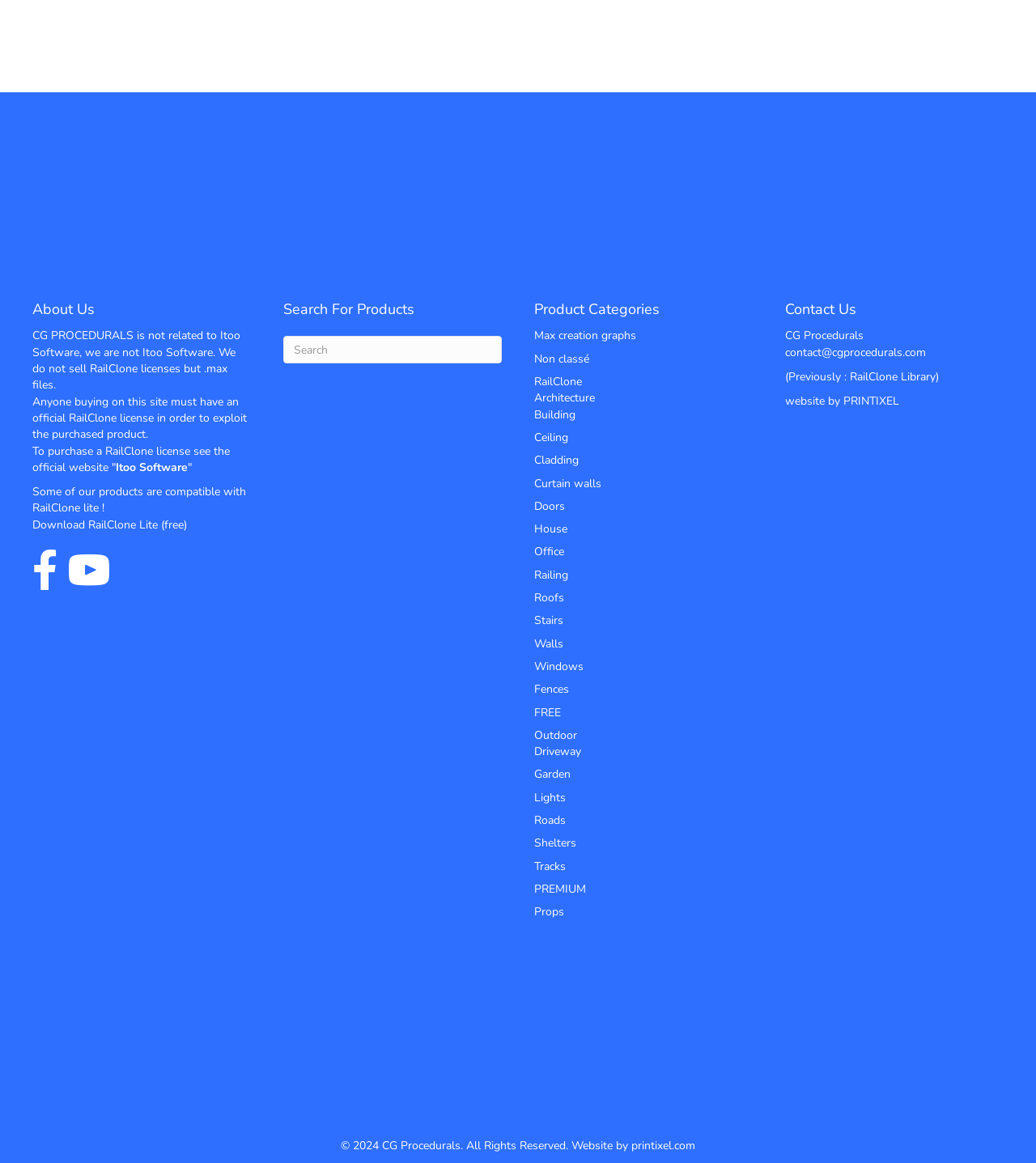Pinpoint the bounding box coordinates of the area that must be clicked to complete this instruction: "Visit the official Itoo Software website".

[0.112, 0.395, 0.181, 0.408]